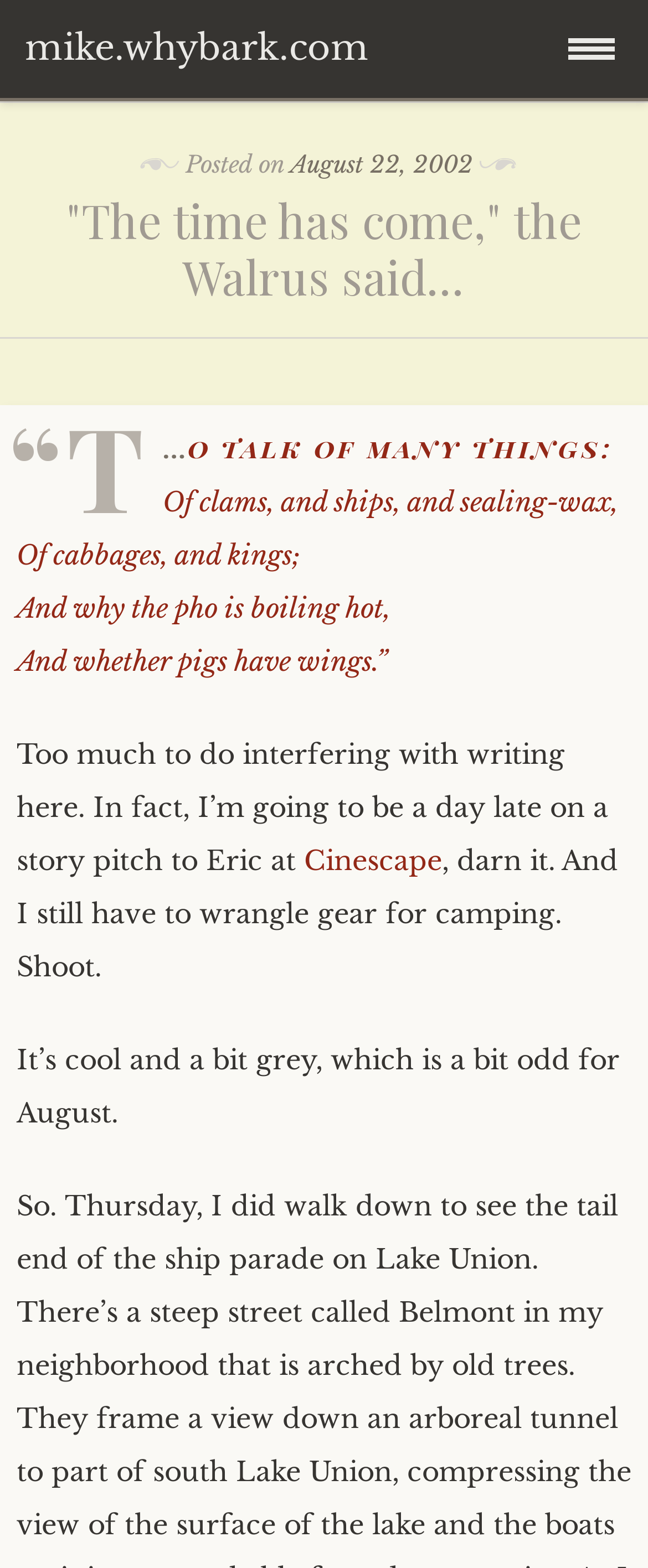Summarize the webpage with a detailed and informative caption.

This webpage appears to be a personal blog post. At the top, there is a button located near the right edge of the page. Below the button, the post's metadata is displayed, including the text "Posted on" followed by the date "August 22, 2002" in a link format.

The main content of the post is headed by a title that quotes the Walrus from Lewis Carroll's poem, "The time has come," the Walrus said…. The title is a block of text that spans almost the entire width of the page.

Below the title, there is a poem or quote that discusses various topics, including clams, ships, sealing-wax, cabbages, kings, and pho. This text is divided into three sections, with the last two sections indented slightly.

The main body of the post follows, which appears to be a personal update from the author. The text discusses the author's busy schedule, including a delayed story pitch to Eric at Cinescape, and preparations for camping. The author also comments on the unusual weather for August, describing it as cool and grey.

Throughout the post, there are no images, but there are several links, including the date and the mention of Cinescape. Overall, the layout is simple, with a focus on the text content.